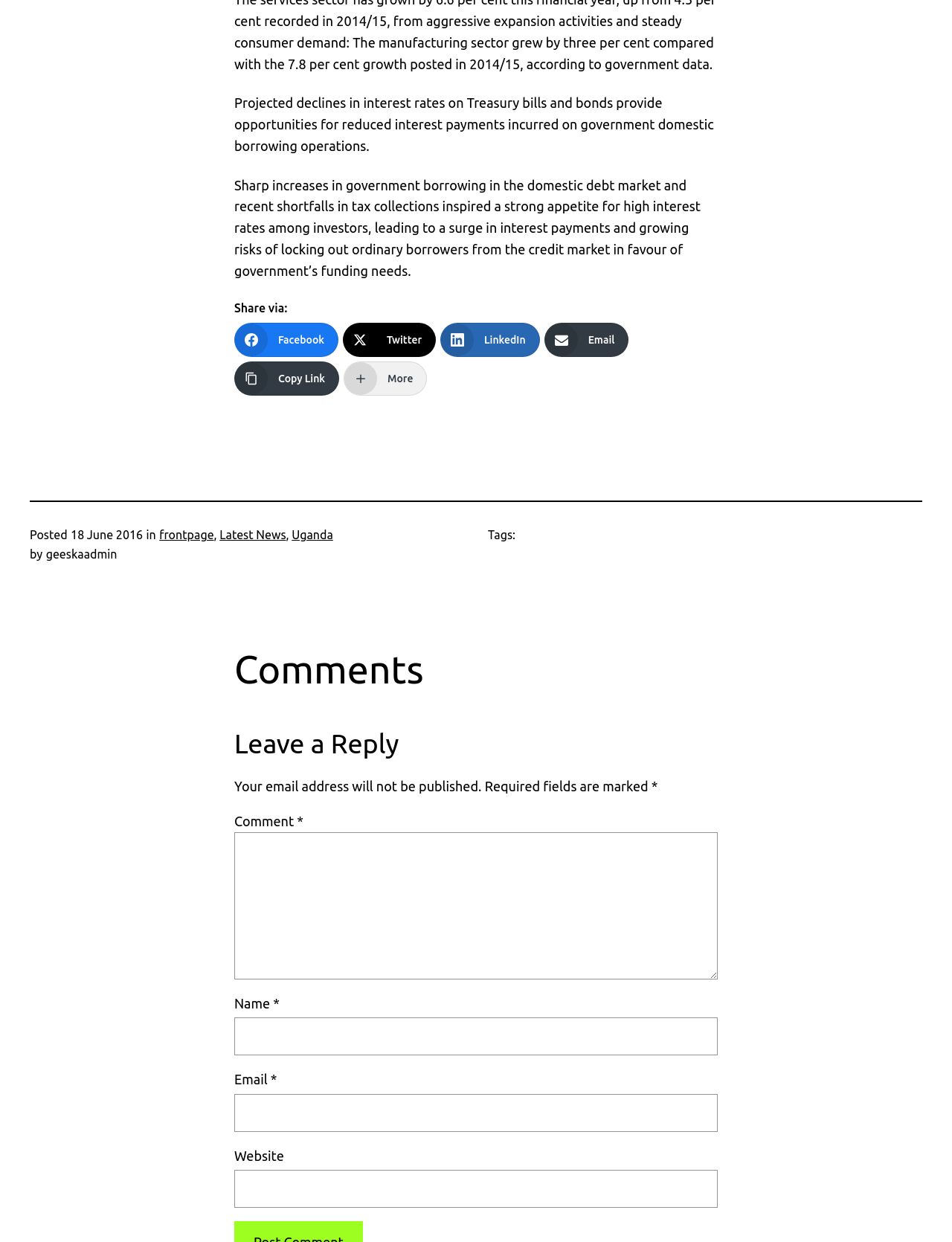Based on the image, provide a detailed and complete answer to the question: 
What is the topic of the article?

The topic of the article can be inferred from the static text elements at the top of the webpage, which discuss government borrowing and interest rates.